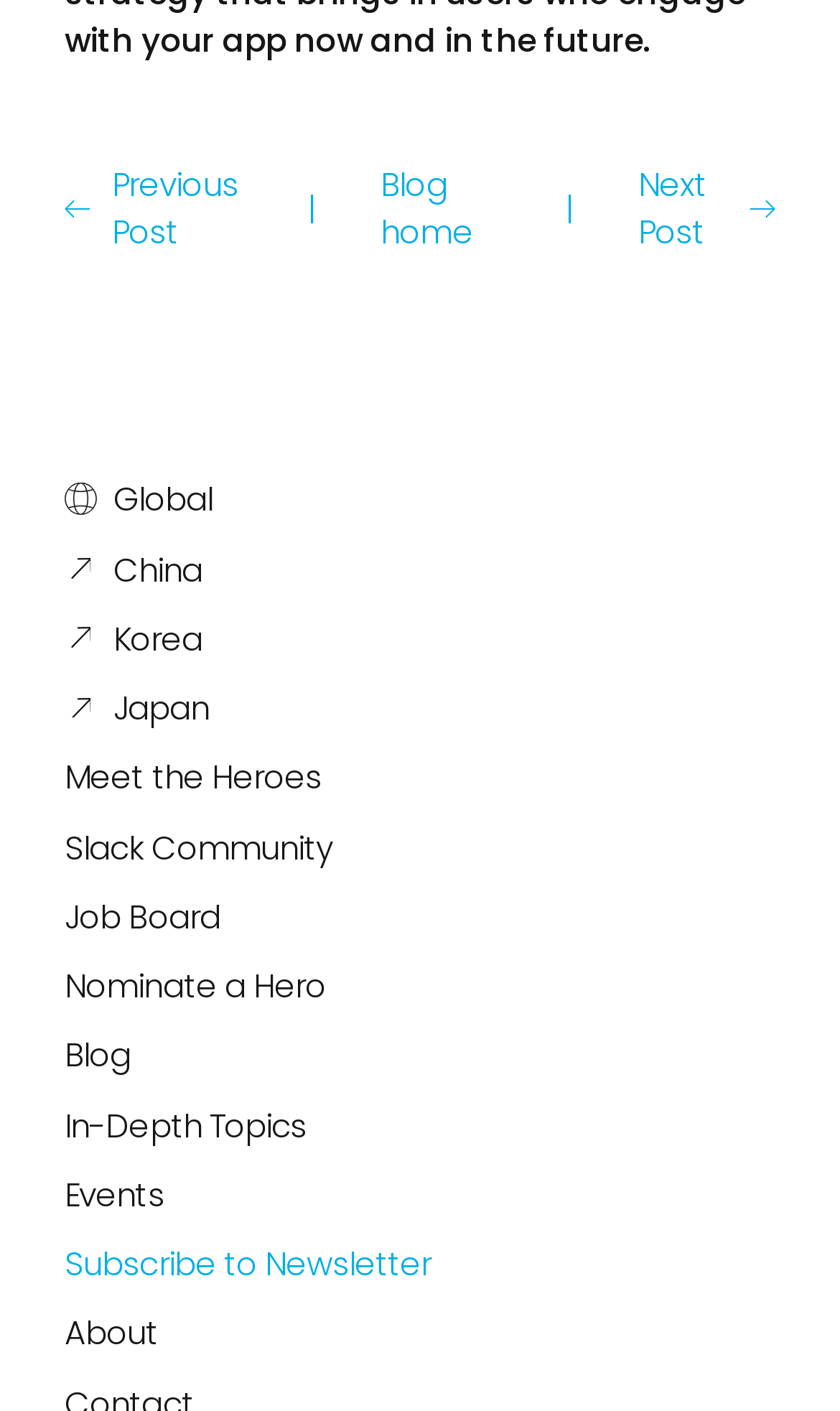Please find the bounding box for the following UI element description. Provide the coordinates in (top-left x, top-left y, bottom-right x, bottom-right y) format, with values between 0 and 1: China

[0.077, 0.387, 0.241, 0.419]